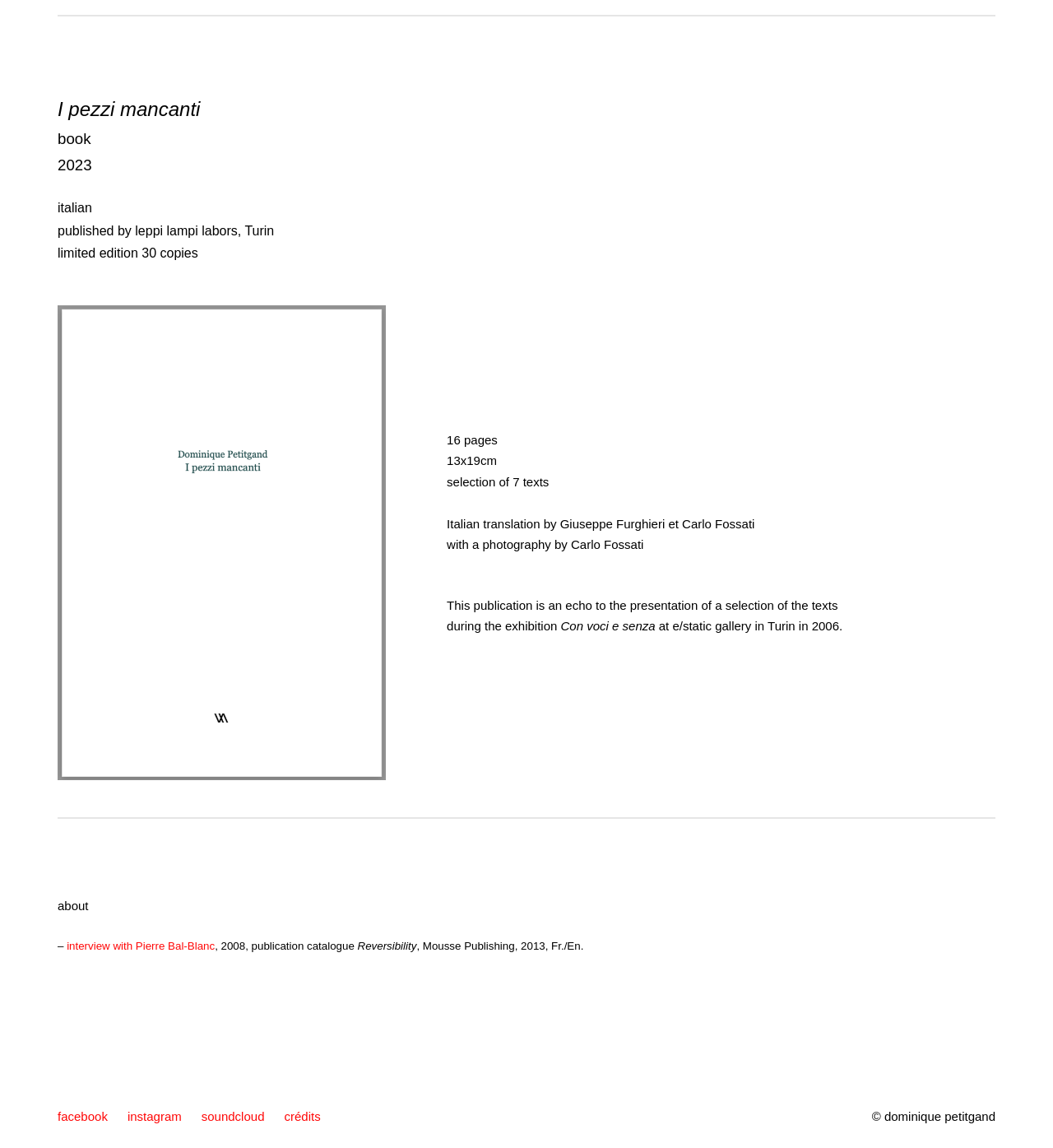What is the language of the book?
Please provide a single word or phrase in response based on the screenshot.

Italian